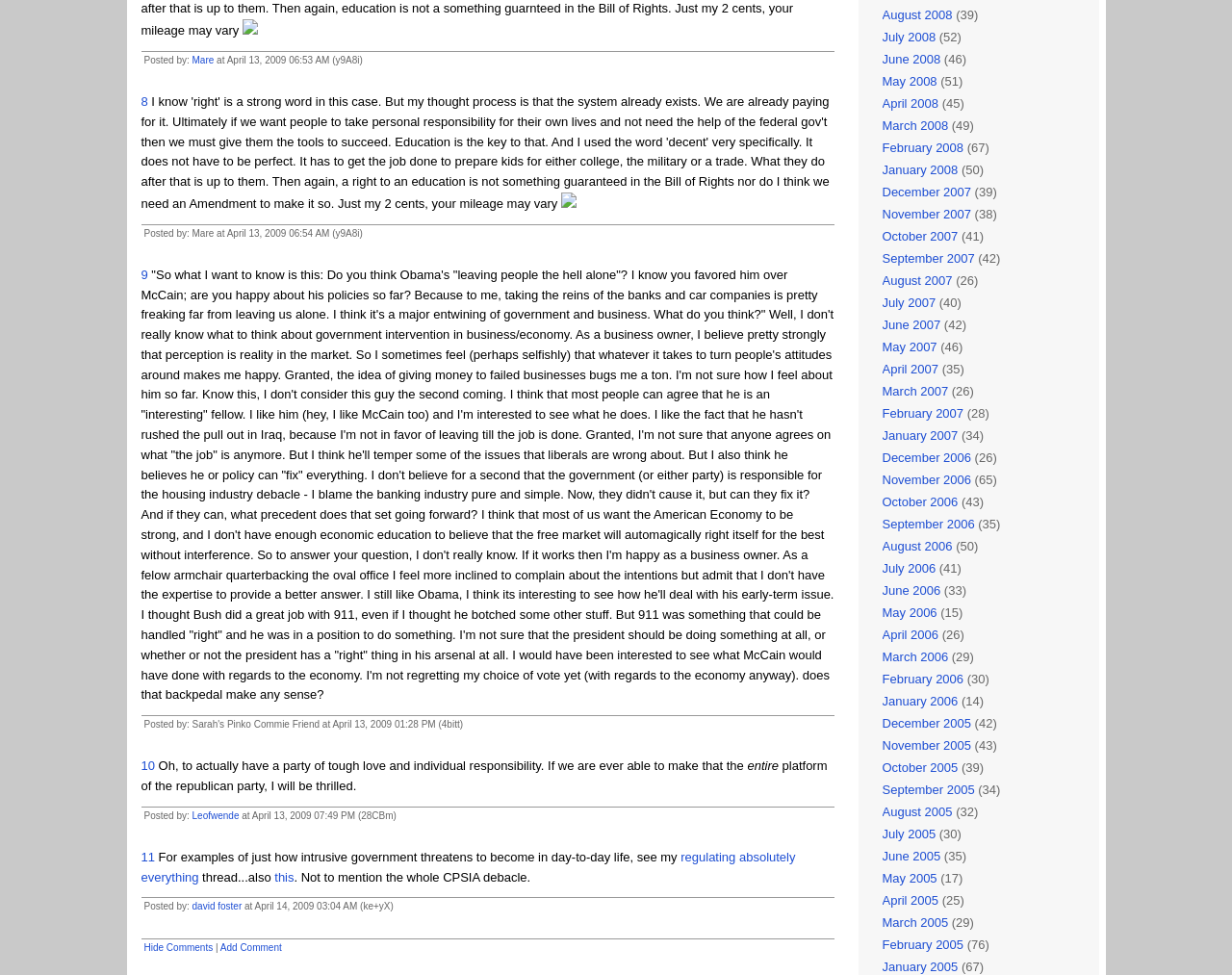Respond to the question below with a single word or phrase:
How many comments are there in this webpage?

13